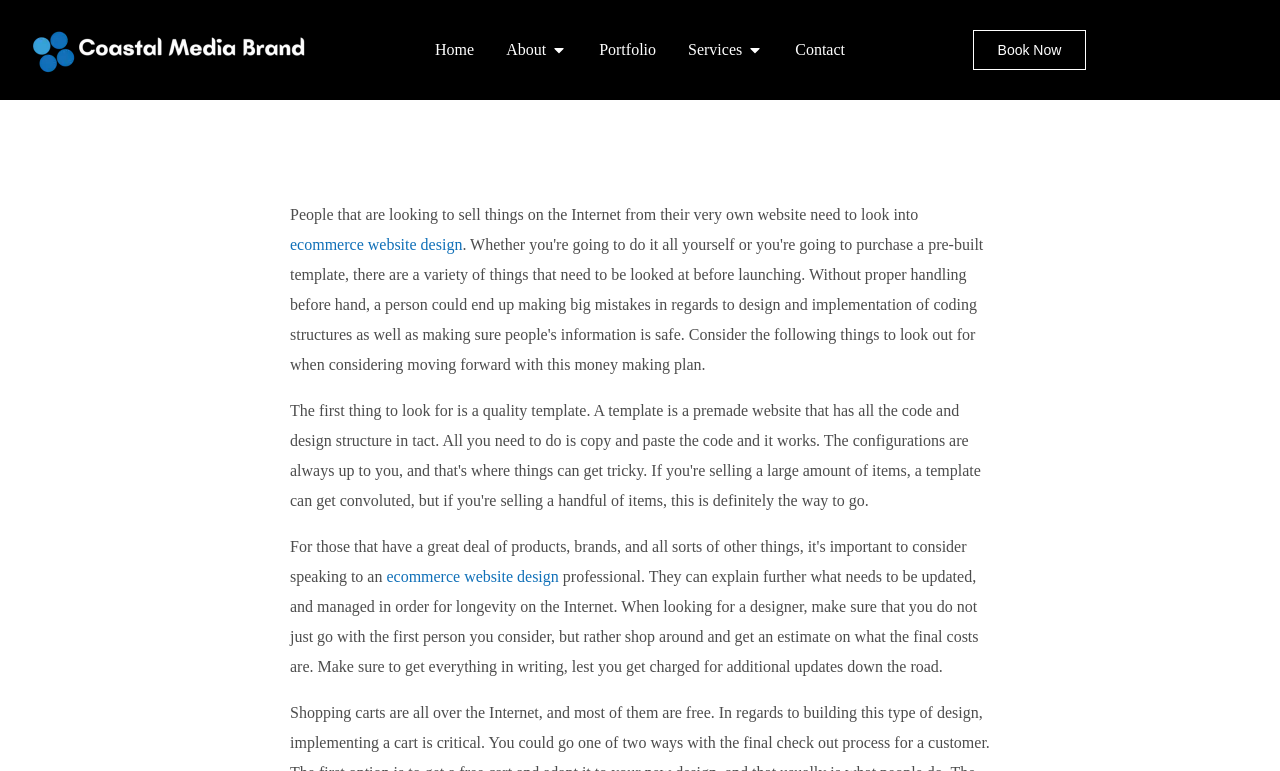Extract the bounding box coordinates of the UI element described by: "ecommerce". The coordinates should include four float numbers ranging from 0 to 1, e.g., [left, top, right, bottom].

[0.227, 0.306, 0.287, 0.328]